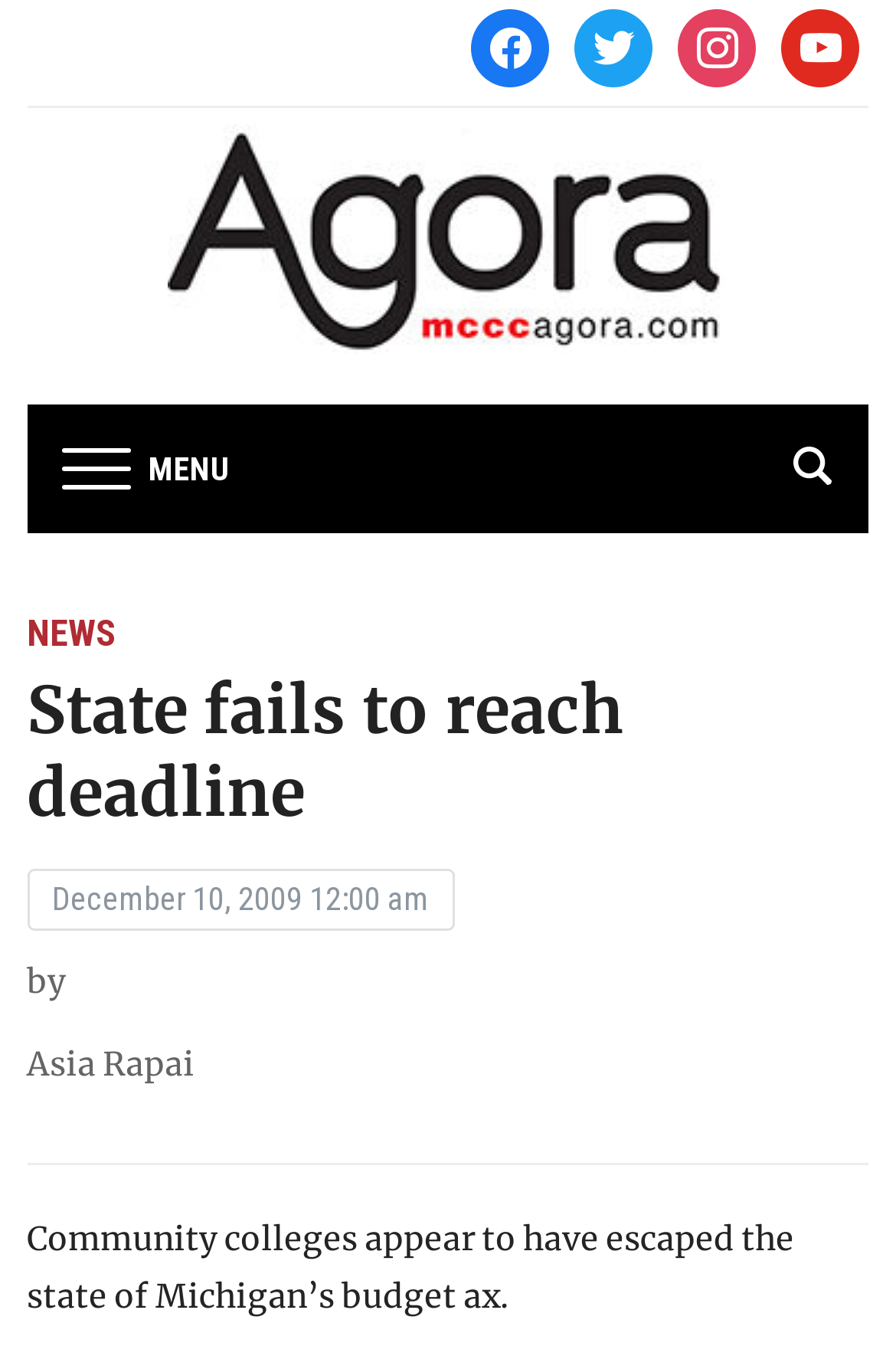Identify the bounding box coordinates for the region to click in order to carry out this instruction: "Search for something". Provide the coordinates using four float numbers between 0 and 1, formatted as [left, top, right, bottom].

[0.855, 0.312, 0.957, 0.381]